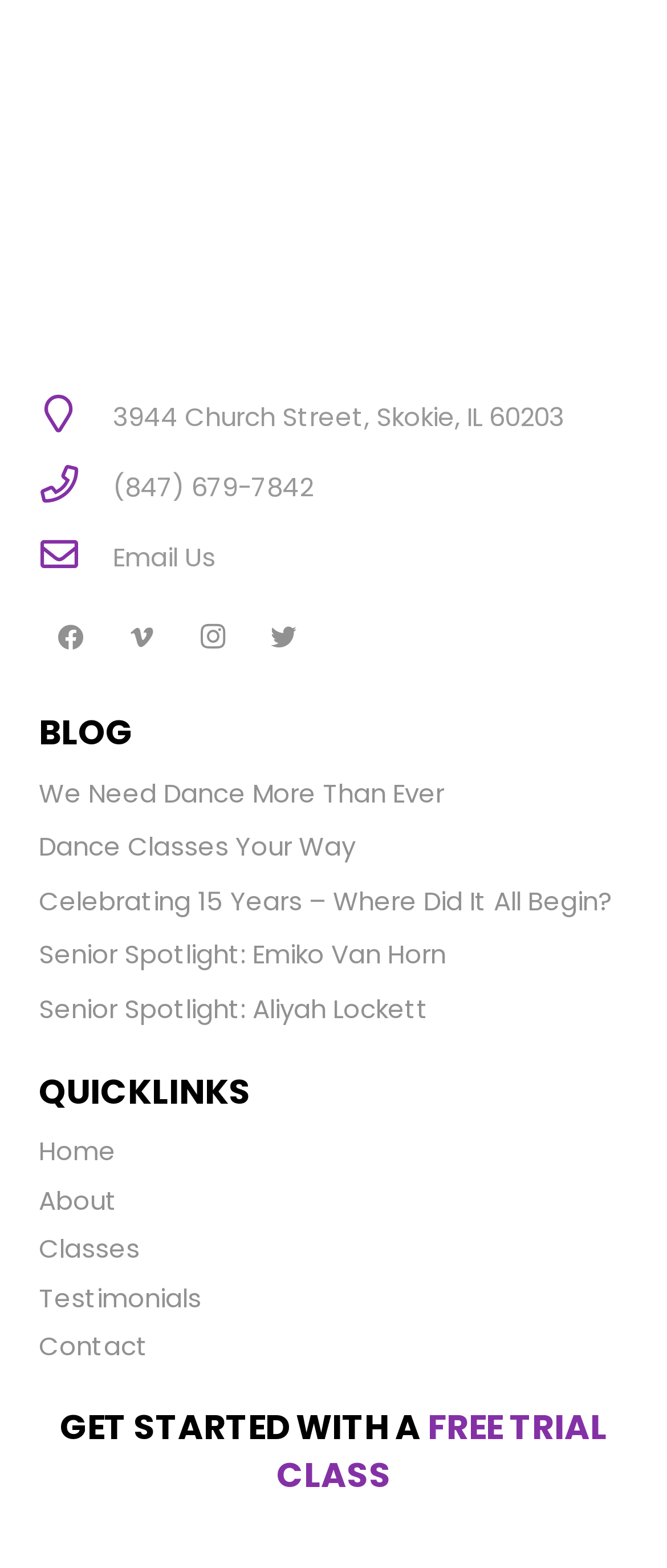Give a one-word or phrase response to the following question: What is the title of the latest blog post?

We Need Dance More Than Ever